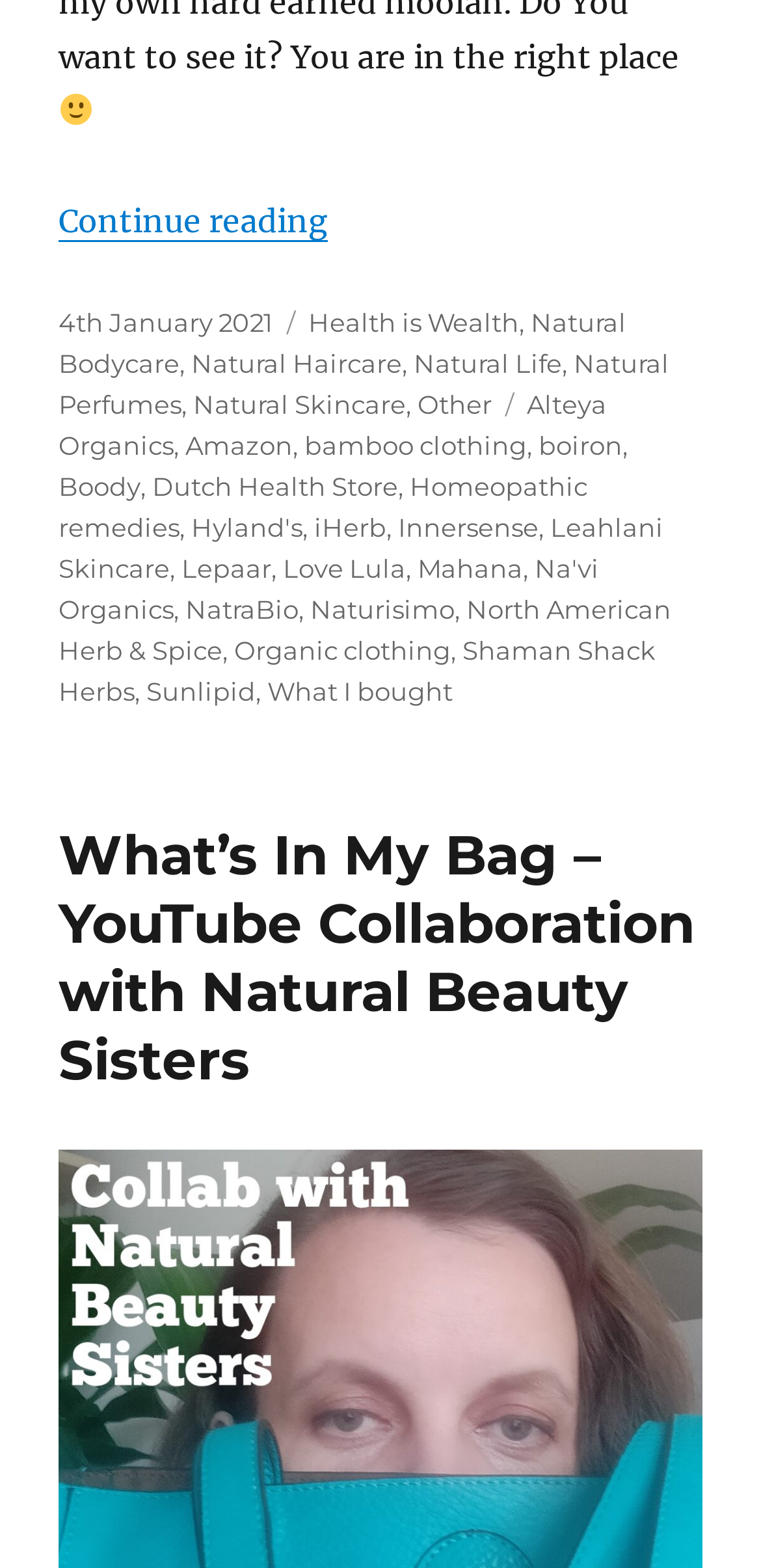Provide a single word or phrase answer to the question: 
How many tags are listed in the footer section?

20